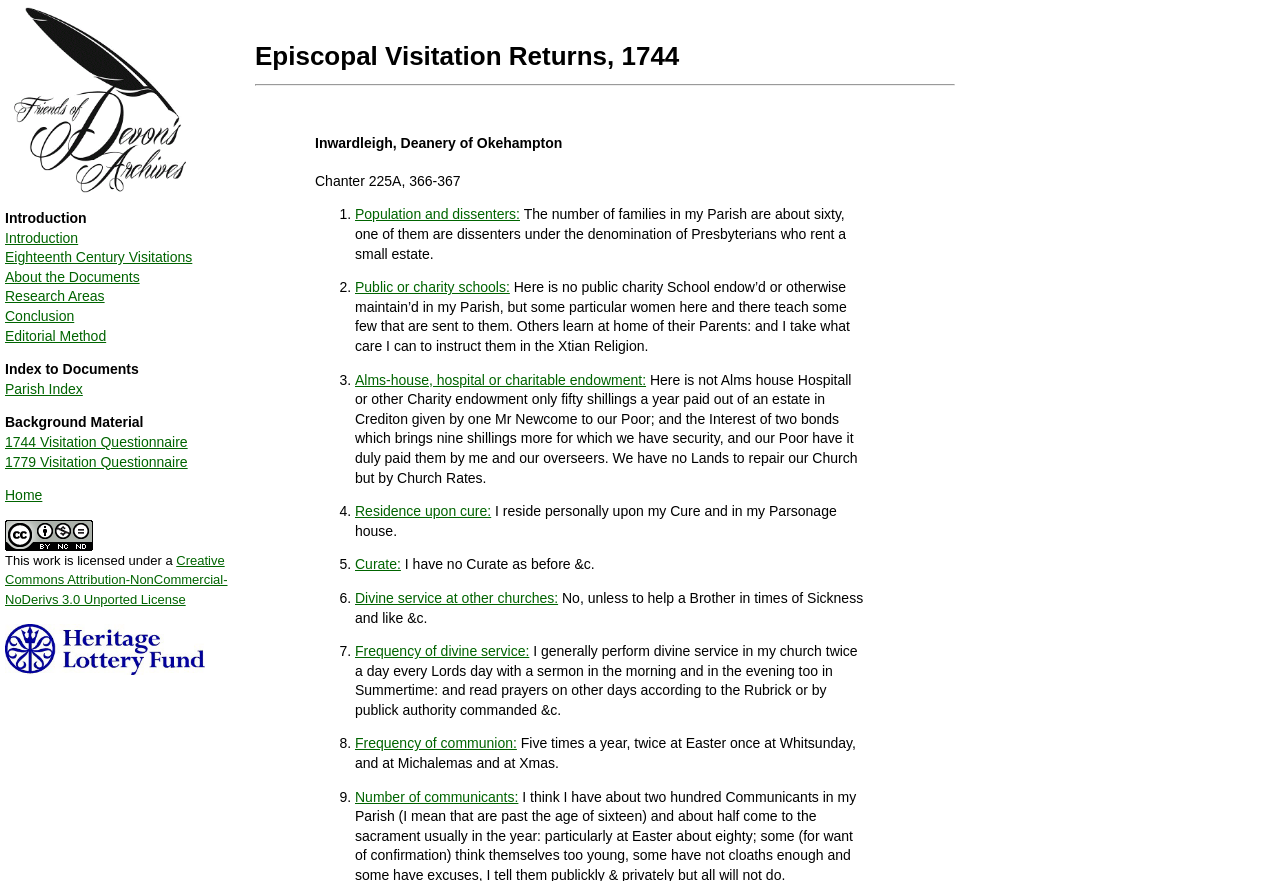Identify the bounding box of the HTML element described as: "Divine service at other churches:".

[0.277, 0.67, 0.436, 0.688]